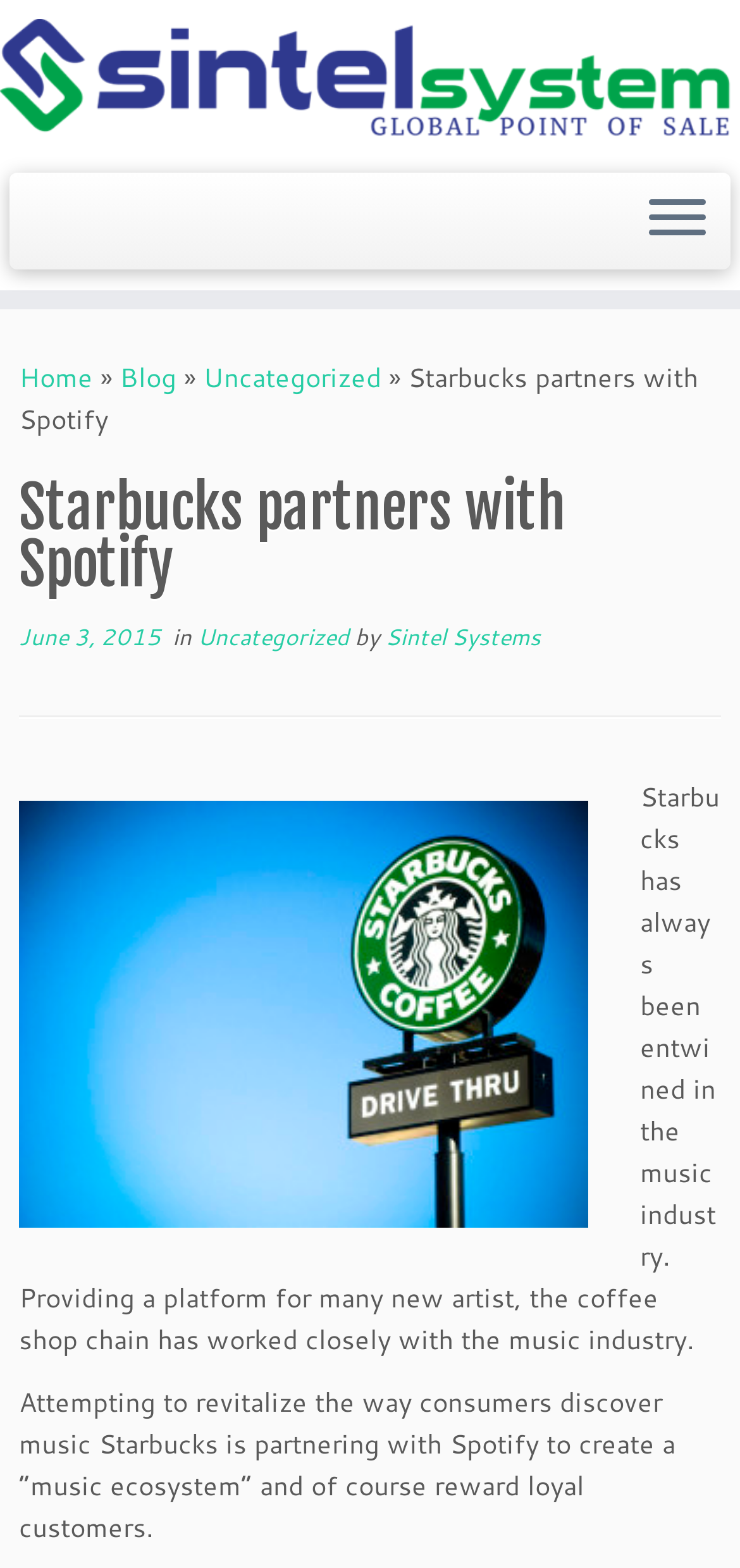What is the primary heading on this webpage?

Starbucks partners with Spotify